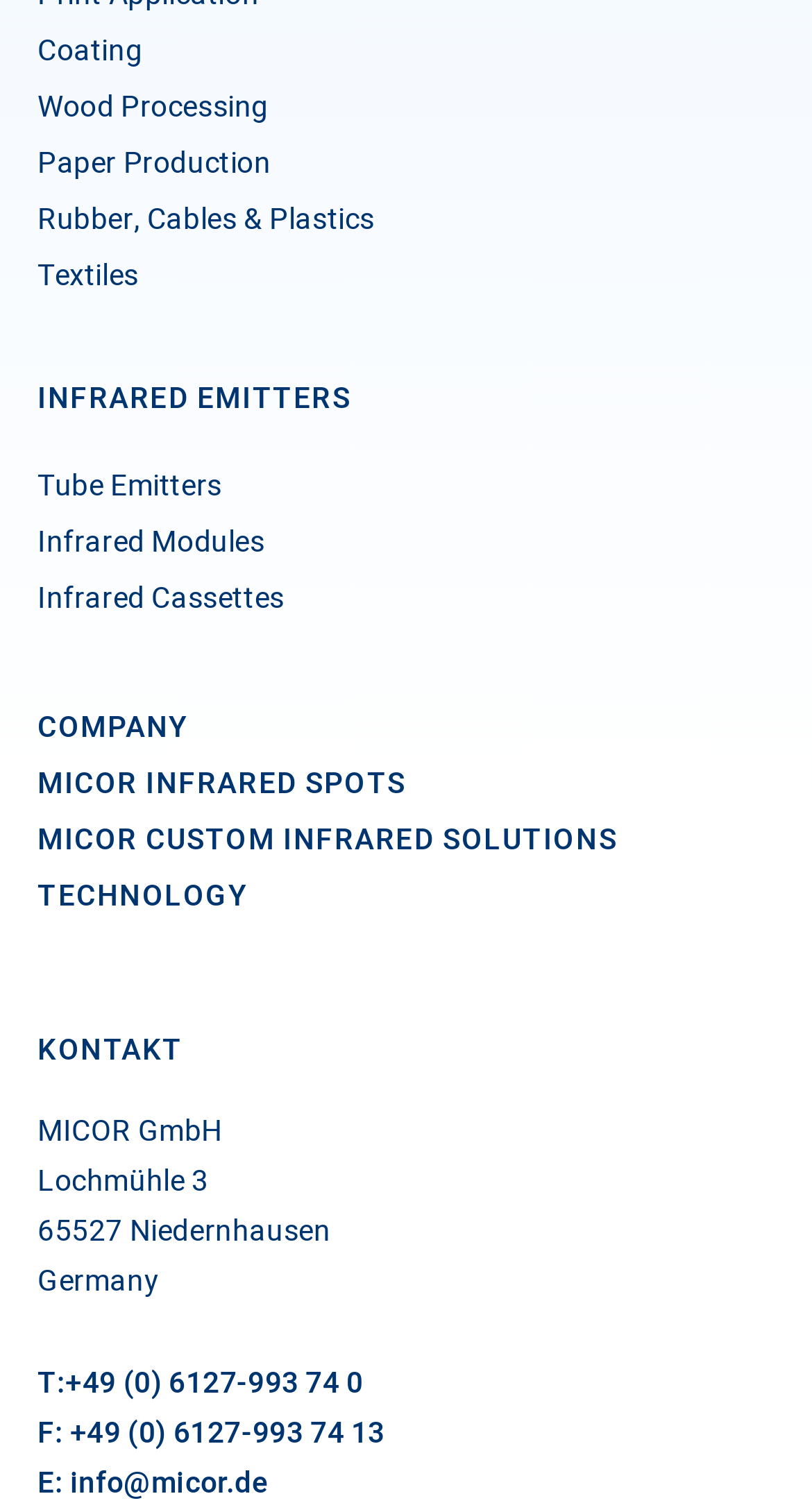Identify the bounding box coordinates for the element that needs to be clicked to fulfill this instruction: "Contact via phone". Provide the coordinates in the format of four float numbers between 0 and 1: [left, top, right, bottom].

[0.081, 0.901, 0.448, 0.93]